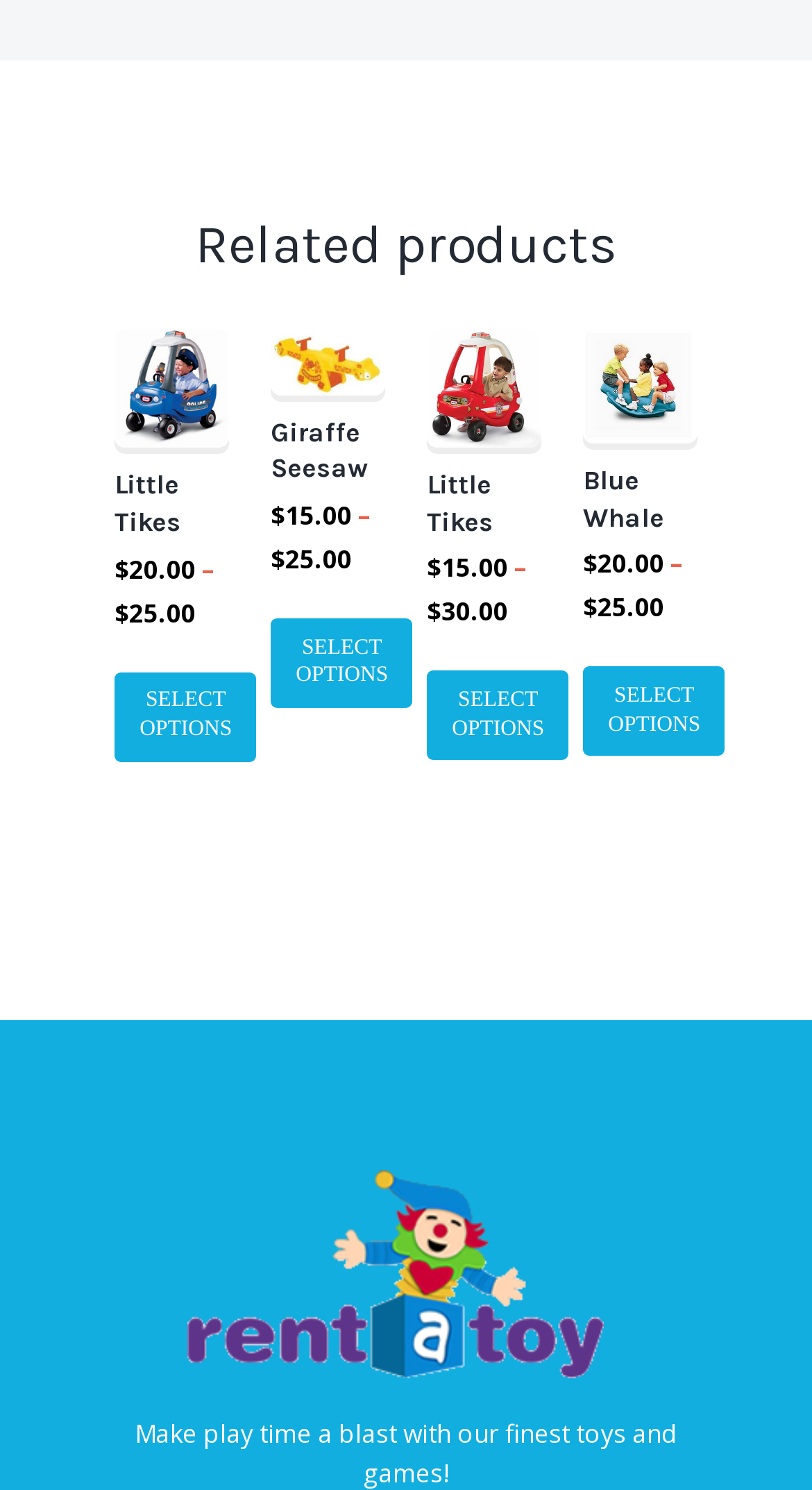Answer the question in one word or a short phrase:
What is the logo at the bottom of the page?

logo_footer